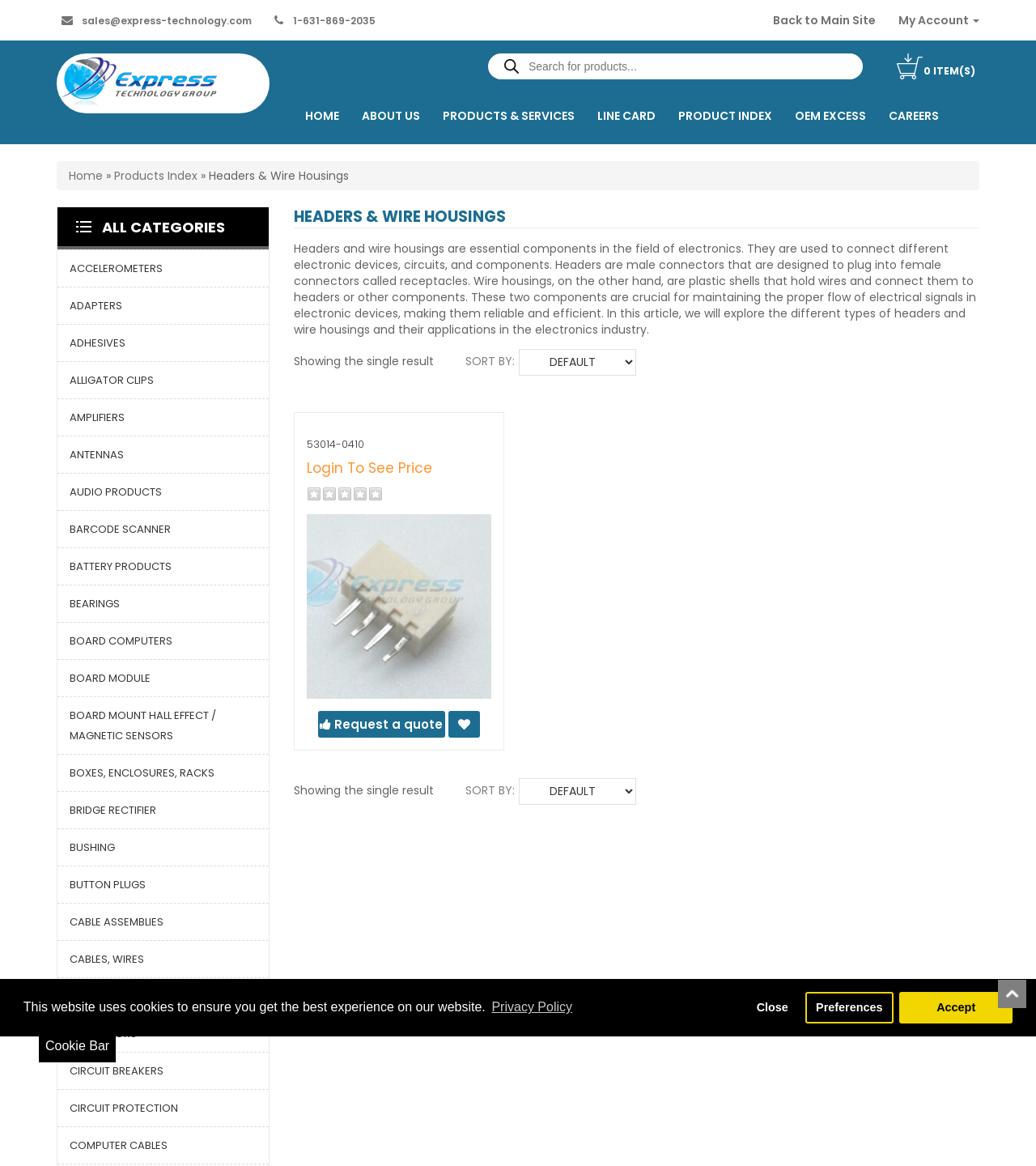Locate the bounding box coordinates of the clickable region necessary to complete the following instruction: "Search for products". Provide the coordinates in the format of four float numbers between 0 and 1, i.e., [left, top, right, bottom].

[0.463, 0.039, 0.841, 0.075]